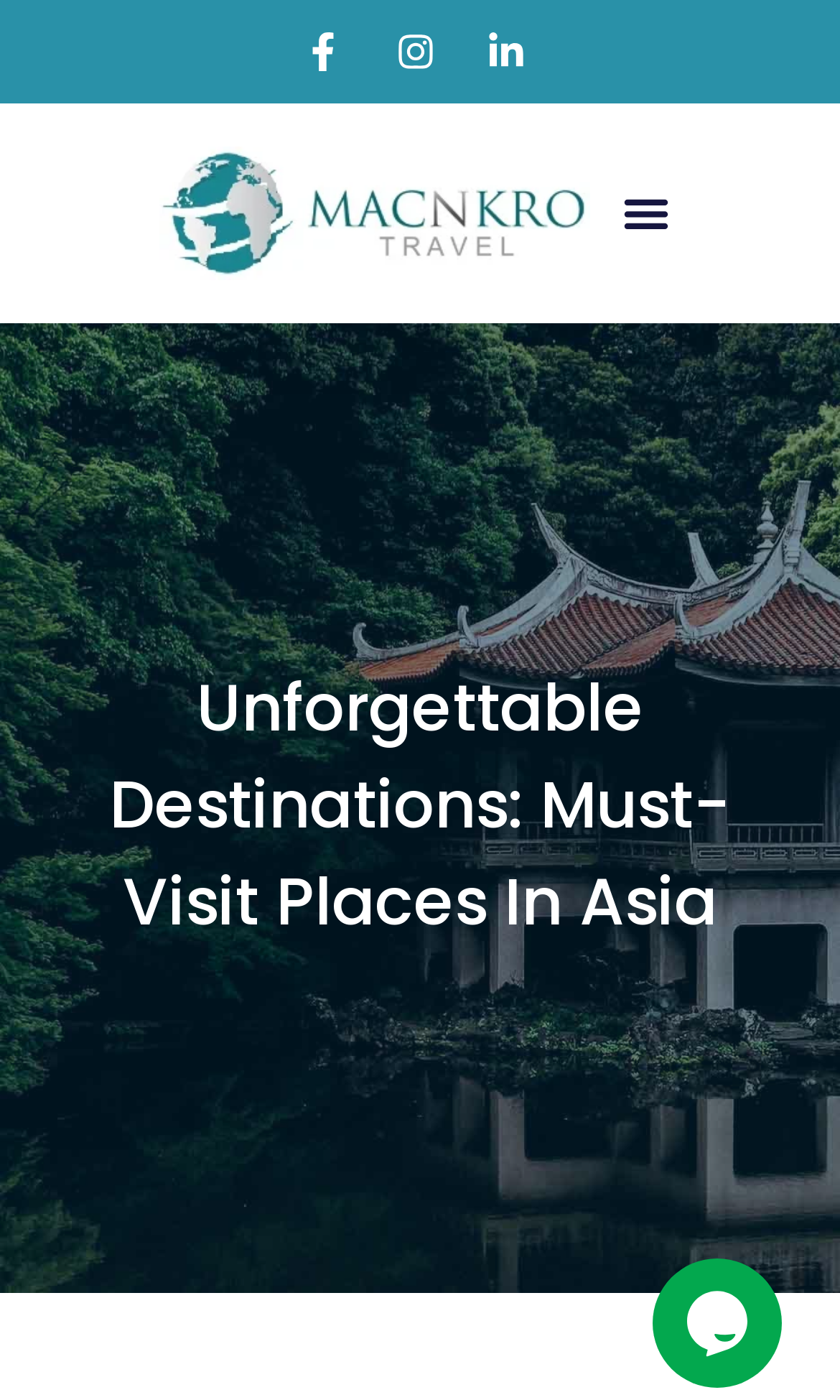Extract the heading text from the webpage.

Unforgettable Destinations: Must-Visit Places In Asia